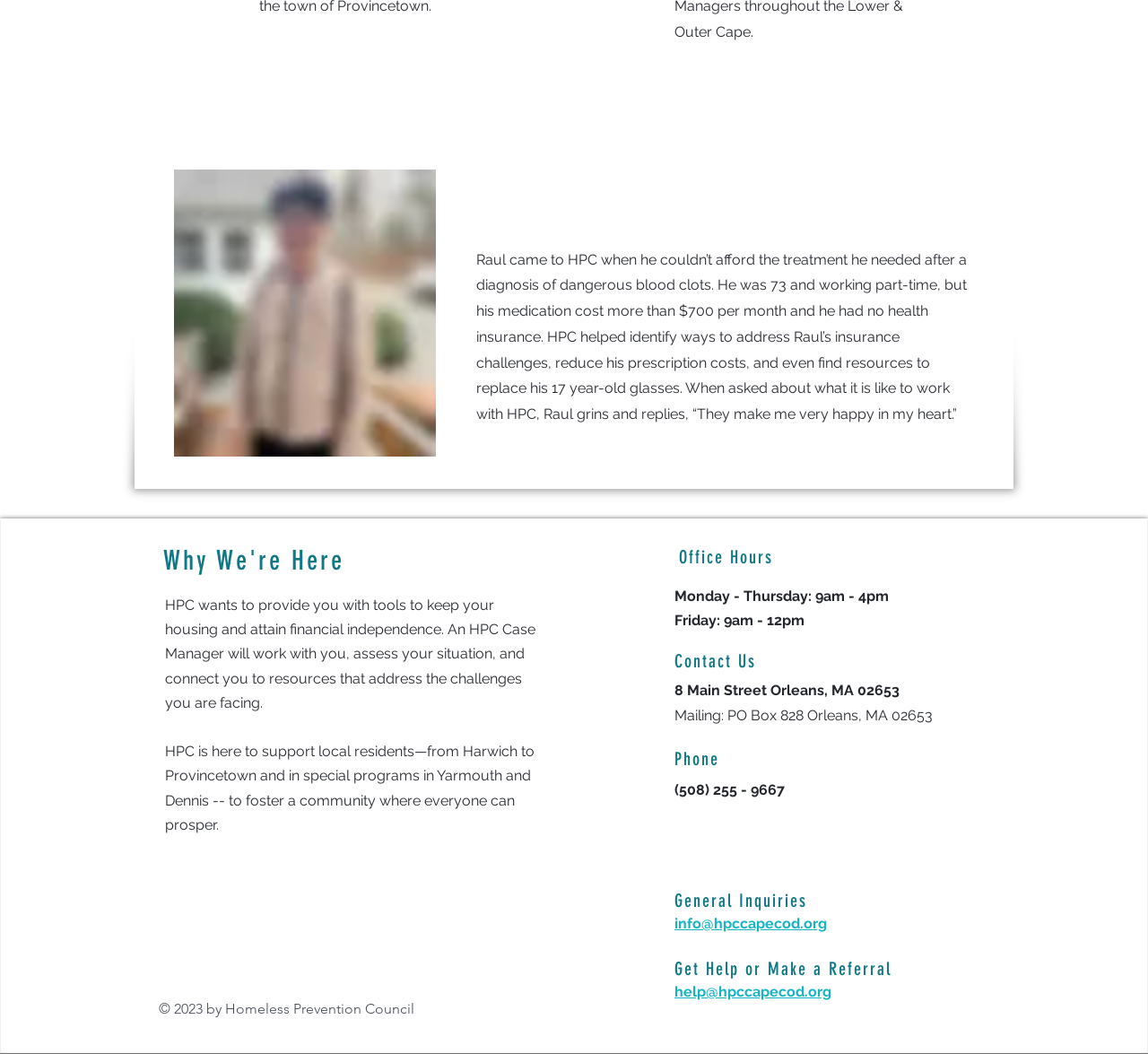Pinpoint the bounding box coordinates of the clickable area needed to execute the instruction: "Contact us through email". The coordinates should be specified as four float numbers between 0 and 1, i.e., [left, top, right, bottom].

[0.588, 0.868, 0.72, 0.884]